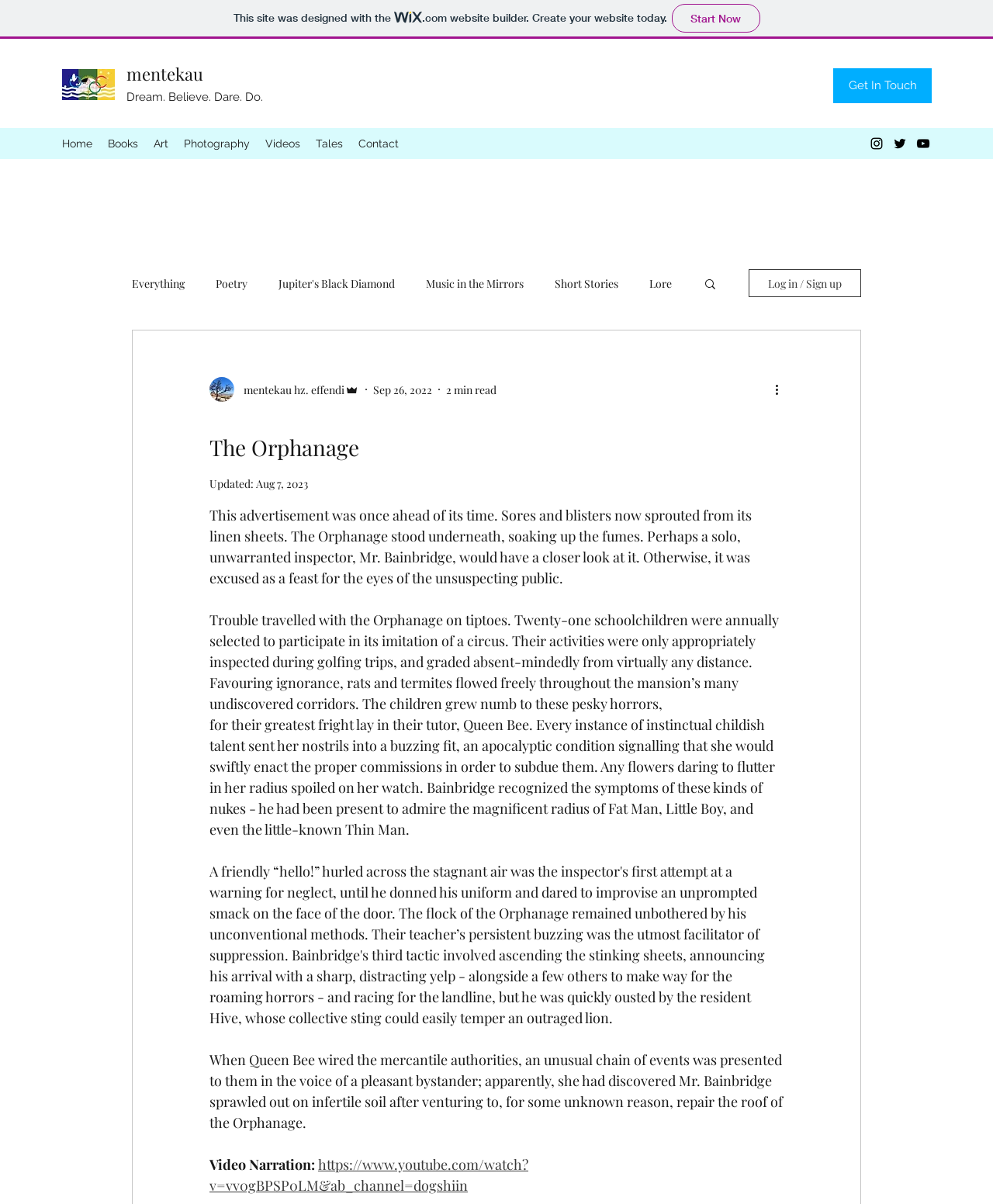Highlight the bounding box coordinates of the region I should click on to meet the following instruction: "Log in or sign up".

[0.754, 0.224, 0.867, 0.247]